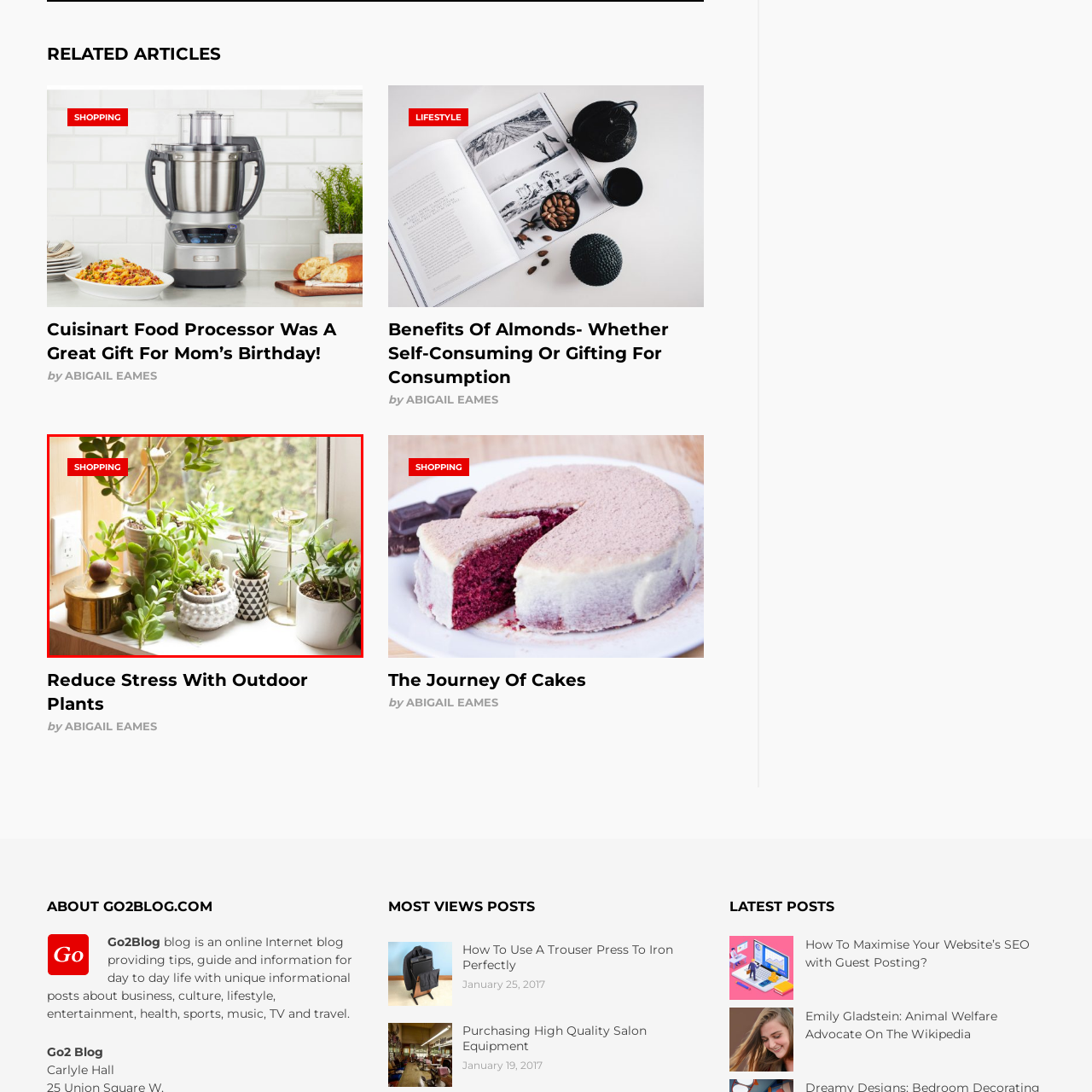What type of container adds elegance to the scene?
Observe the image within the red bounding box and generate a detailed answer, ensuring you utilize all relevant visual cues.

According to the caption, a 'chic metallic container' is present in the image, which adds a touch of elegance to the overall scene, contrasting with the organic feel of the plants and other containers.